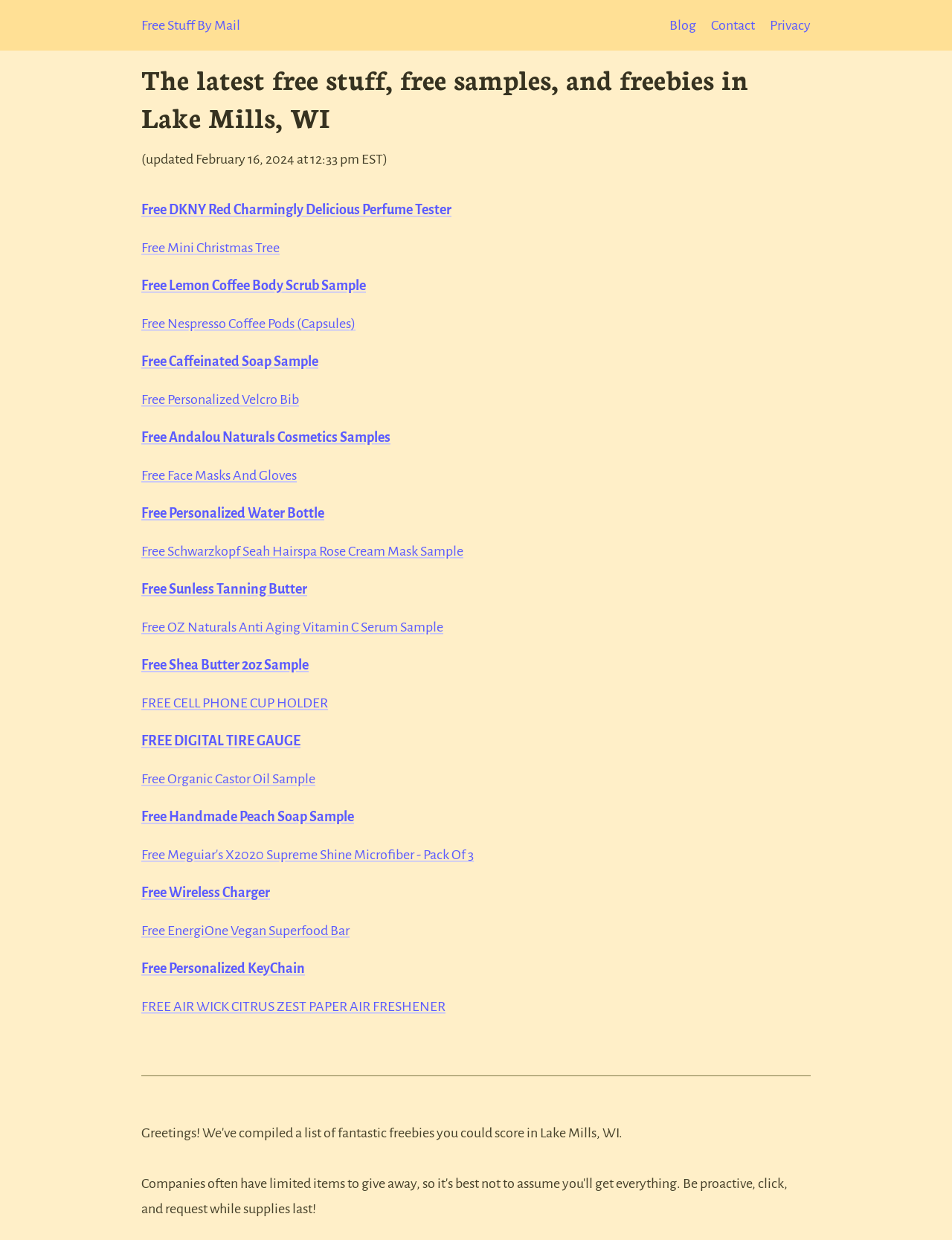Identify the bounding box coordinates of the region I need to click to complete this instruction: "Get a free Personalized Velcro Bib".

[0.148, 0.316, 0.314, 0.328]